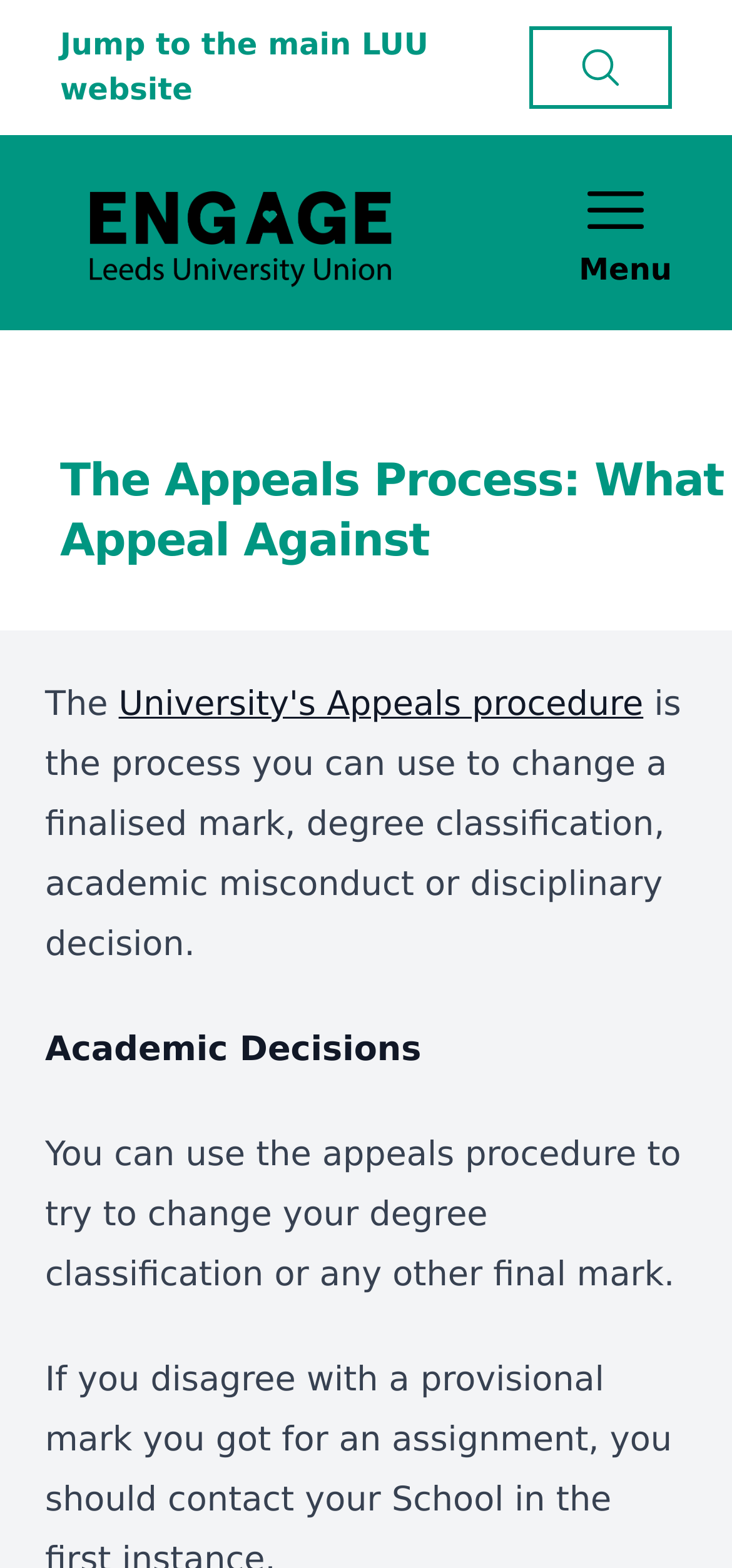Can you use the appeals procedure to change a disciplinary decision?
Look at the image and respond with a one-word or short phrase answer.

Yes